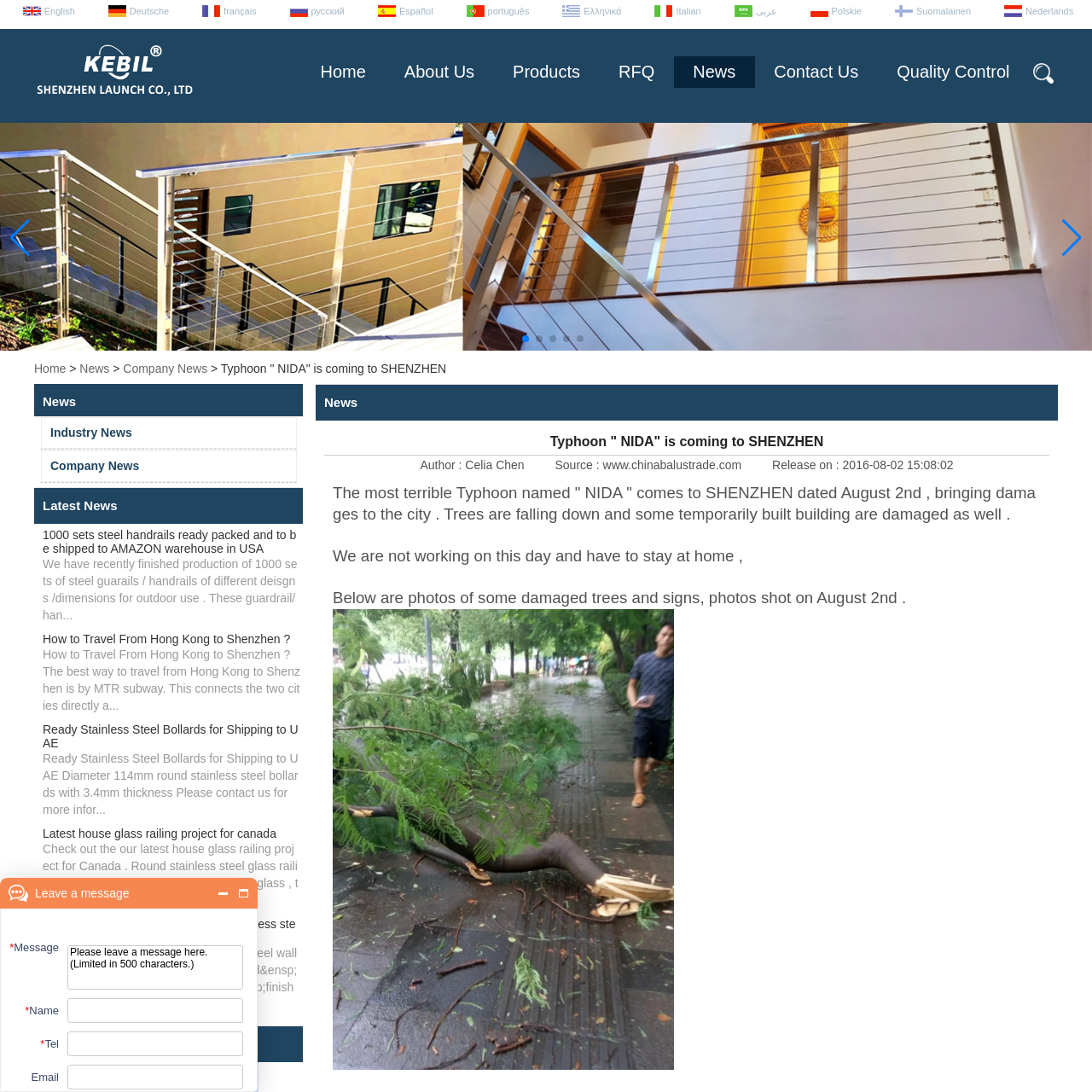Please look at the image highlighted by the red box, What is the topic of the webpage?
 Provide your answer using a single word or phrase.

Typhoon NIDA